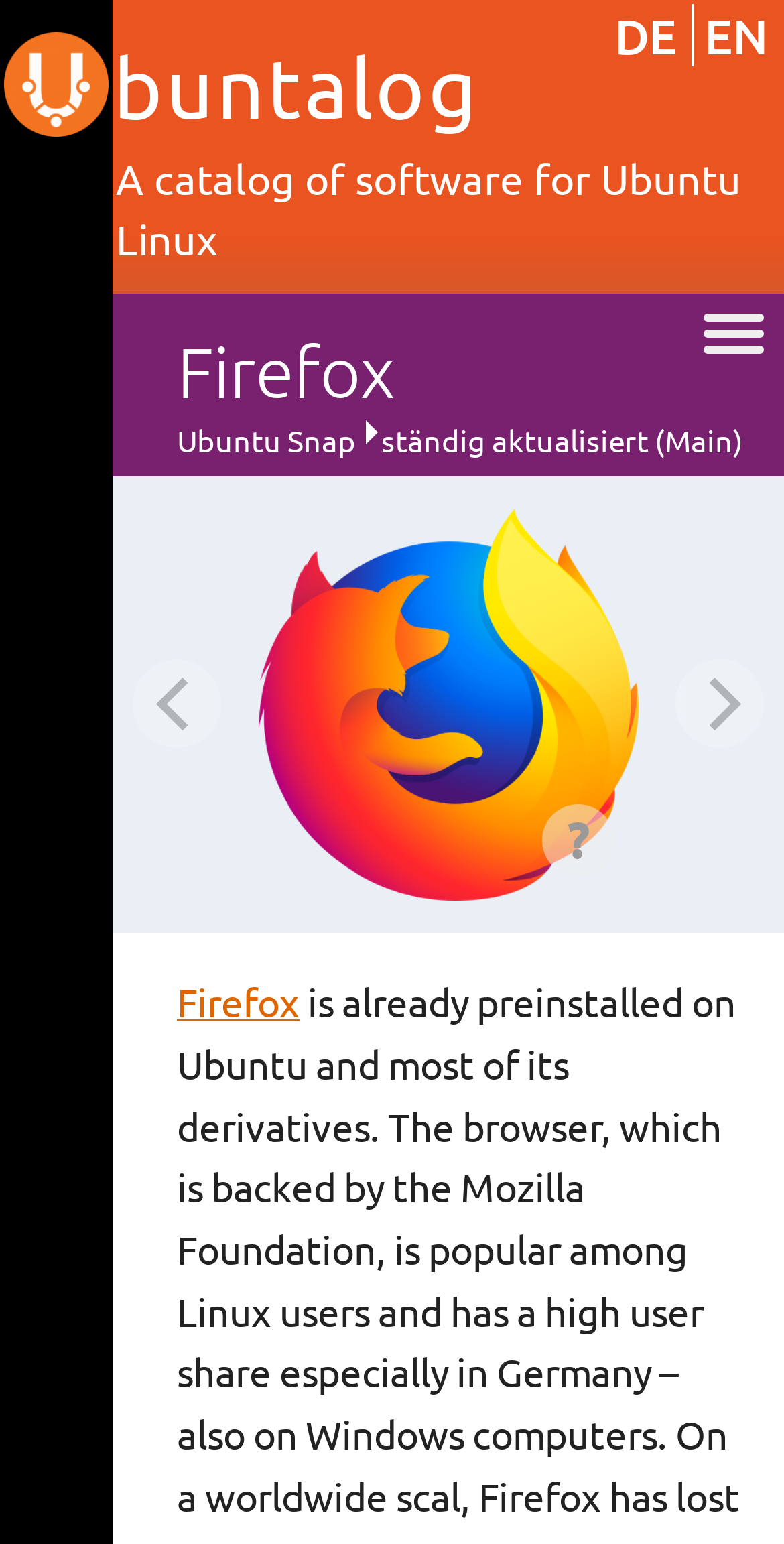What is the name of the website?
Please give a well-detailed answer to the question.

The name of the website can be found in the heading element 'Ubuntalog' which is a child of the Root Element.